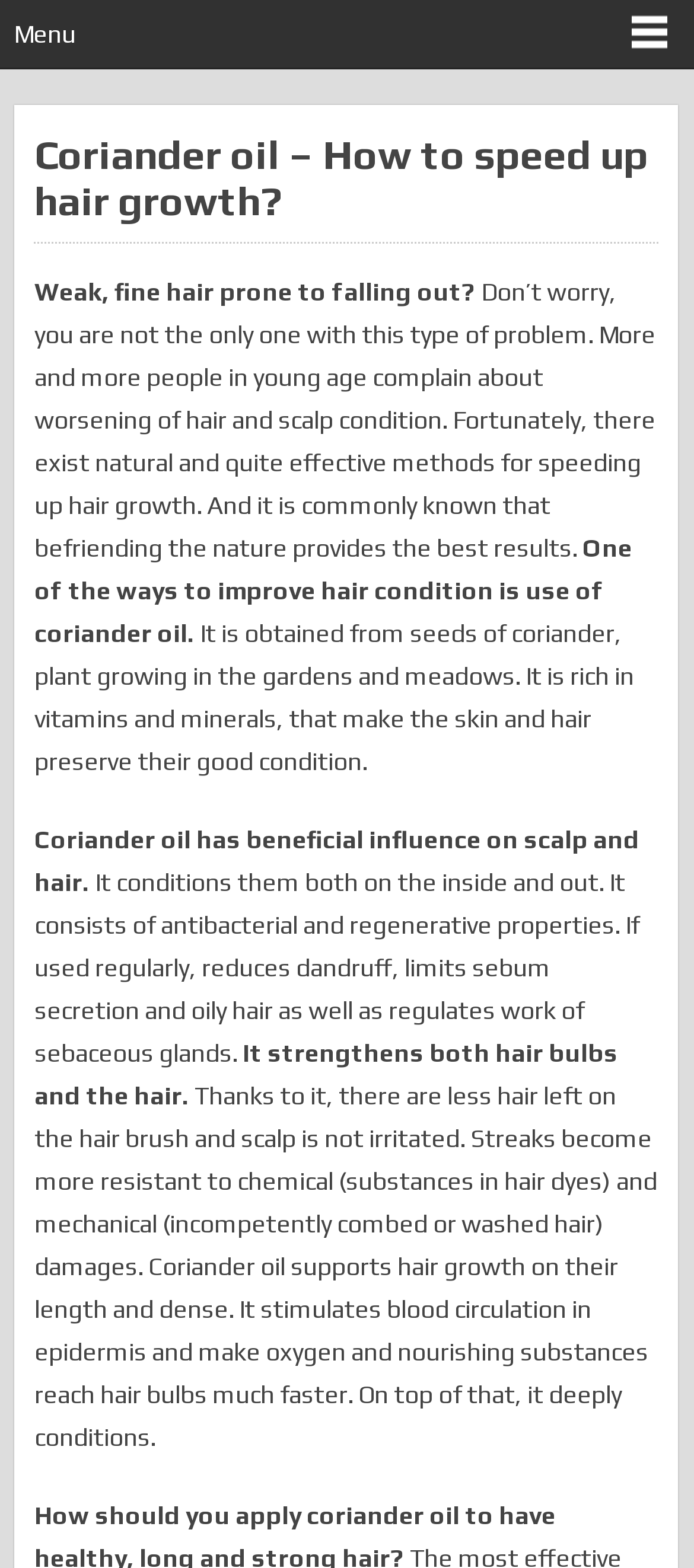Using the given element description, provide the bounding box coordinates (top-left x, top-left y, bottom-right x, bottom-right y) for the corresponding UI element in the screenshot: Menu

[0.0, 0.0, 1.0, 0.043]